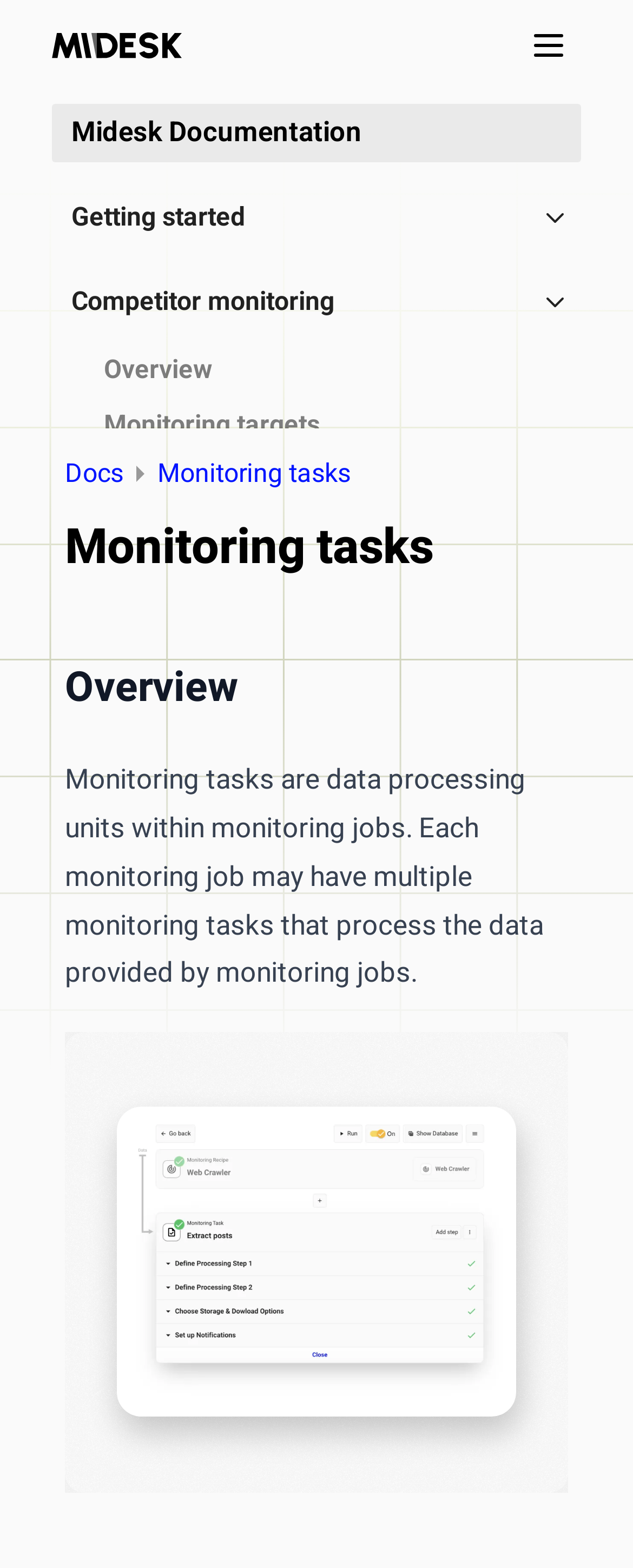Can you specify the bounding box coordinates of the area that needs to be clicked to fulfill the following instruction: "Get the app"?

[0.164, 0.17, 0.377, 0.195]